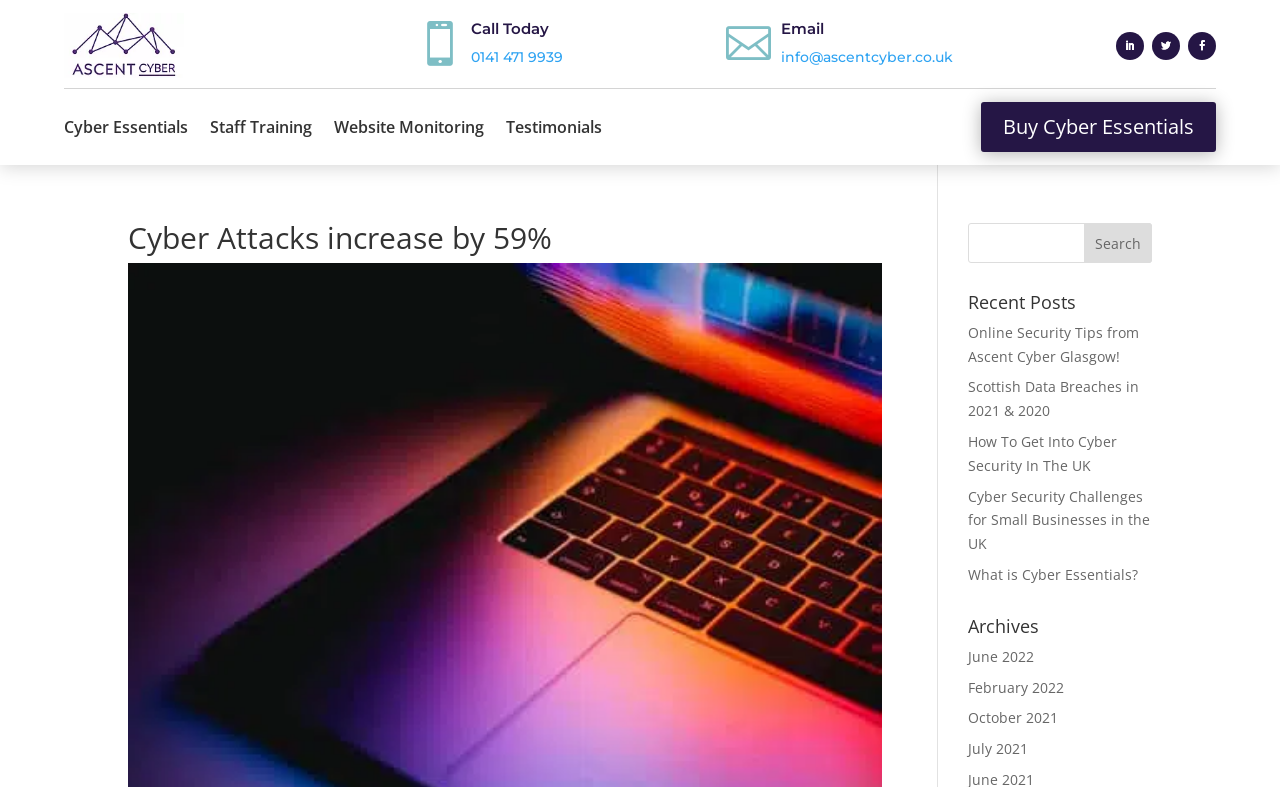Give a detailed account of the webpage.

This webpage appears to be a cyber security company's website, with a focus on small businesses. At the top left, there is a logo for the company, accompanied by a few links to their services, including Cyber Essentials, Staff Training, and Website Monitoring. 

On the top right, there are two tables, each containing contact information. The first table has a heading "Call Today" with a phone number, and the second table has a heading "Email" with an email address. 

Below the contact information, there are three social media links. 

The main content of the webpage is divided into two sections. On the left, there is a heading "Cyber Attacks increase by 59%" followed by a search bar with a search button. 

On the right, there are several sections. The first section is titled "Recent Posts" and lists five articles, including "Online Security Tips from Ascent Cyber Glasgow!", "Scottish Data Breaches in 2021 & 2020", and "Cyber Security Challenges for Small Businesses in the UK". 

Below the recent posts, there is a section titled "Archives" that lists four months, including June 2022, February 2022, October 2021, and July 2021, each with a link to the corresponding archive. 

At the bottom right, there is a call-to-action link to "Buy Cyber Essentials 5".